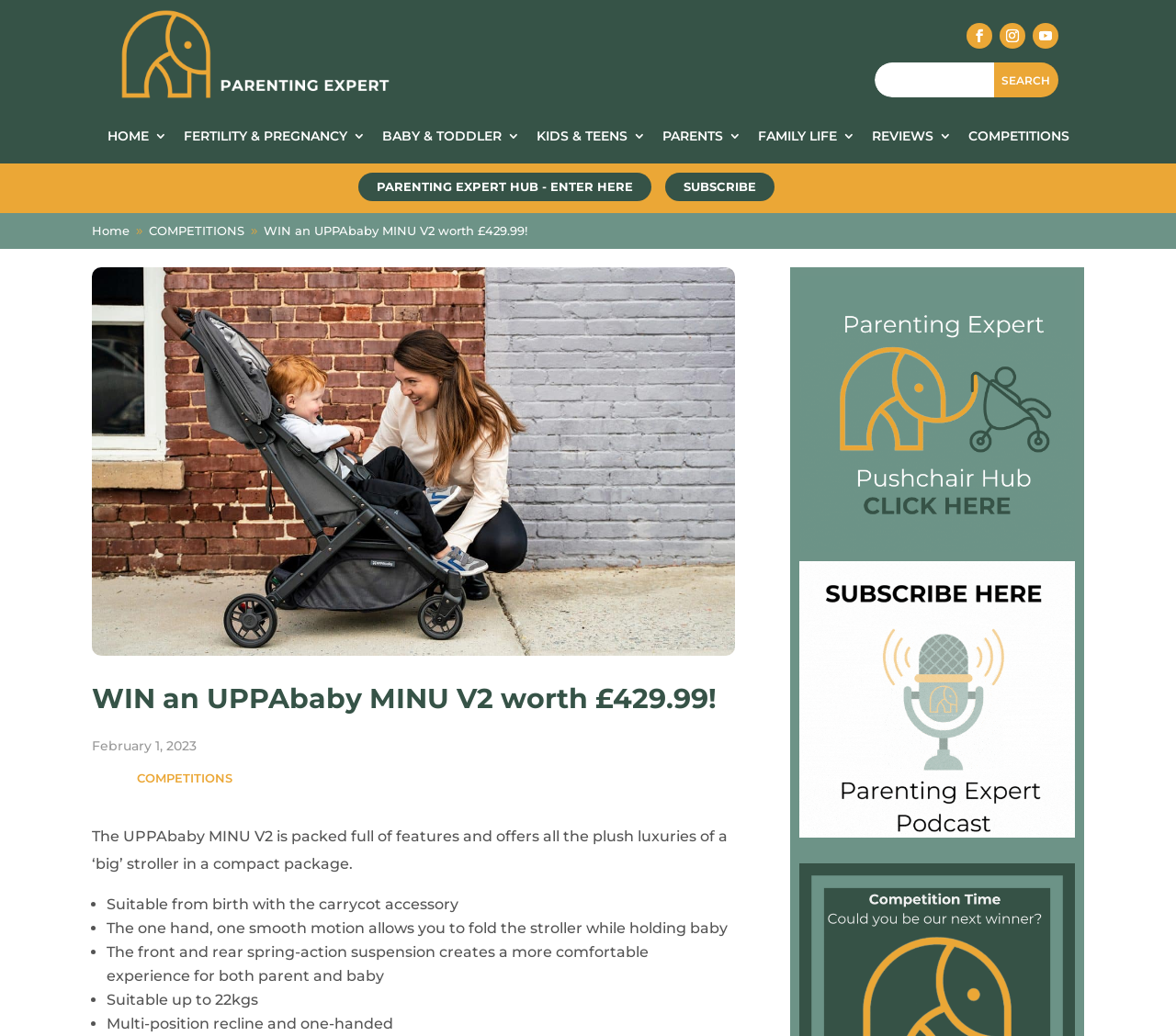Locate the bounding box of the UI element described in the following text: "HOME".

[0.091, 0.125, 0.142, 0.144]